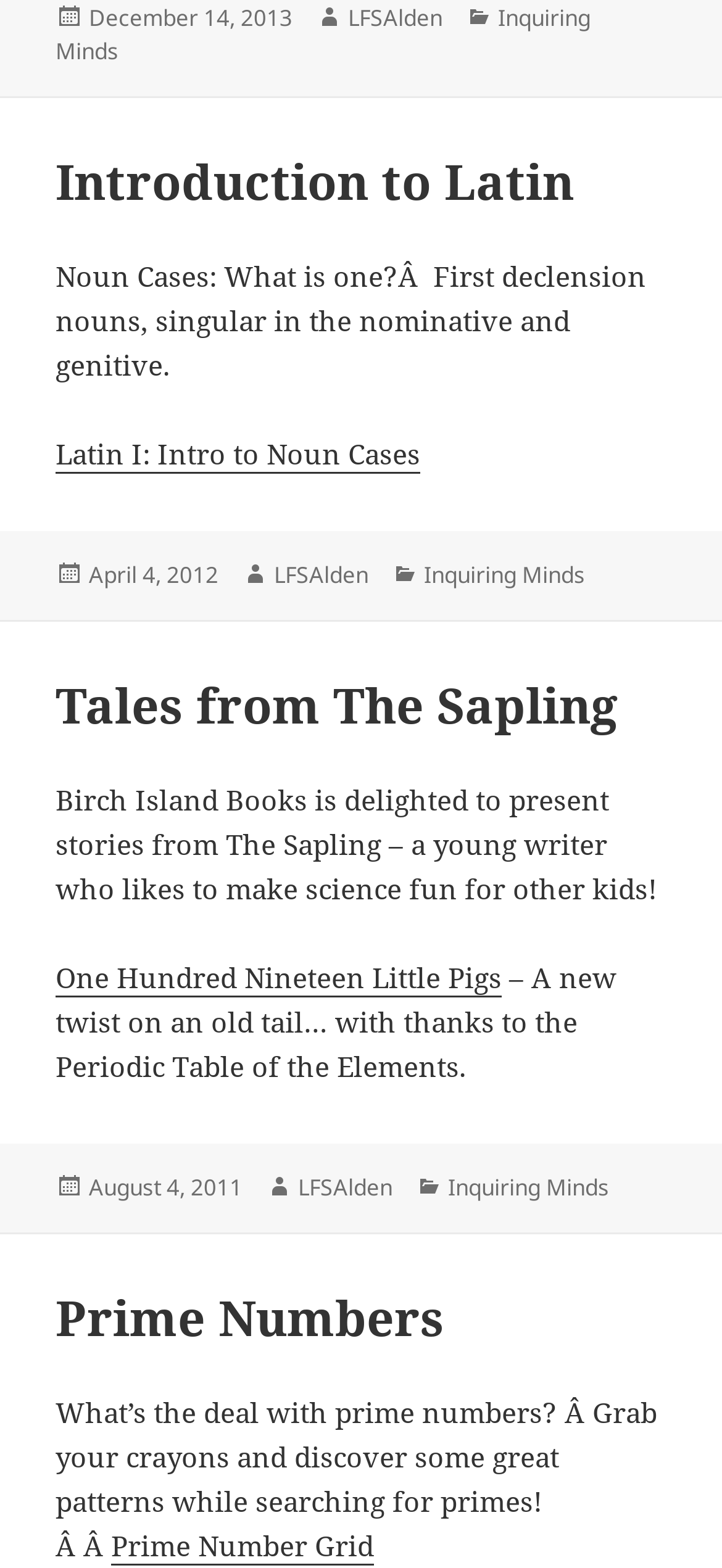Look at the image and answer the question in detail:
Who is the author of the second article?

The second article on the webpage has a footer section with an 'Author' label, followed by a link to 'LFSAlden', indicating that LFSAlden is the author of the article.